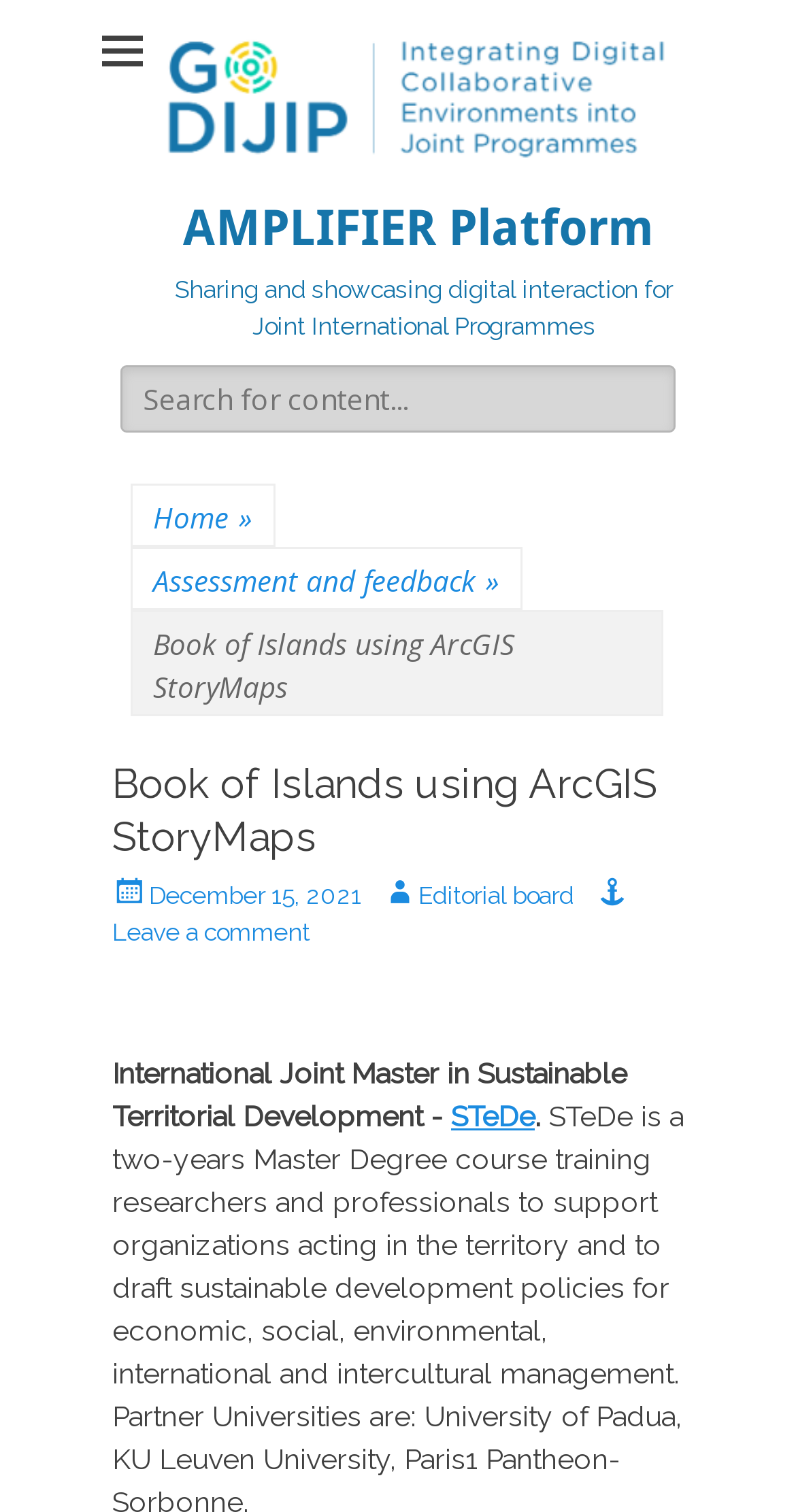Provide a brief response to the question using a single word or phrase: 
What is the topic of the webpage?

Book of Islands using ArcGIS StoryMaps